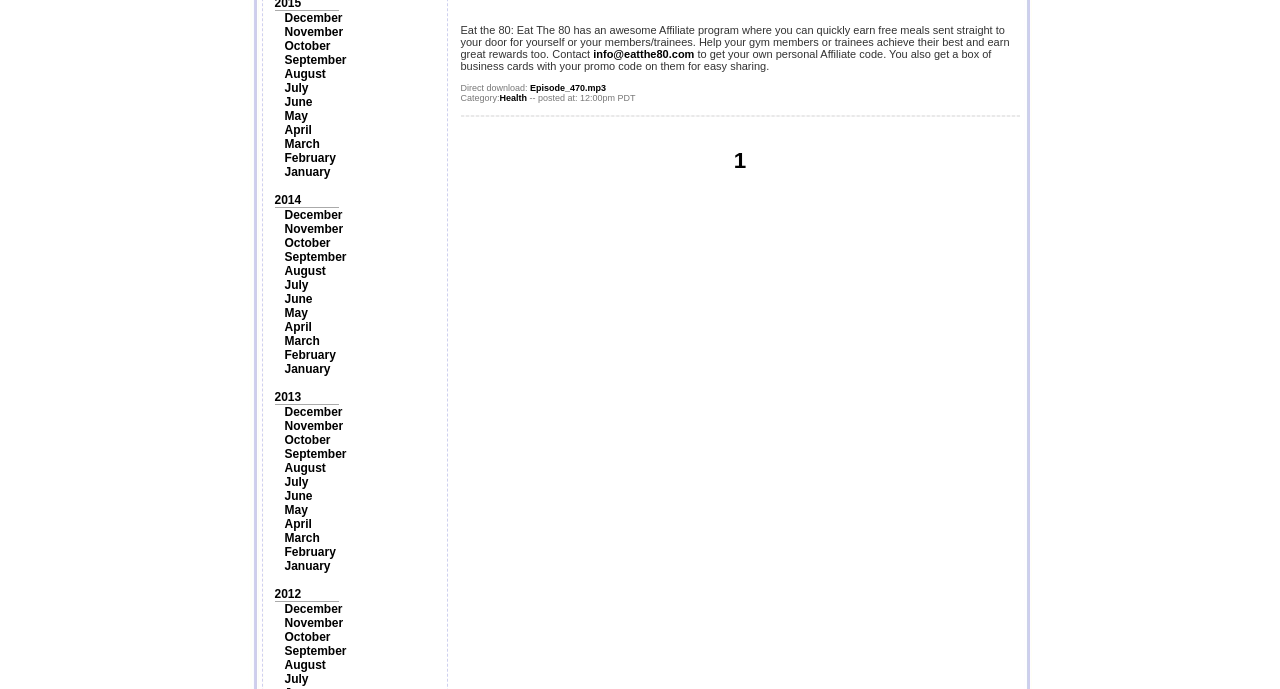Identify the bounding box coordinates of the region that needs to be clicked to carry out this instruction: "Download Episode_470.mp3". Provide these coordinates as four float numbers ranging from 0 to 1, i.e., [left, top, right, bottom].

[0.414, 0.12, 0.474, 0.135]